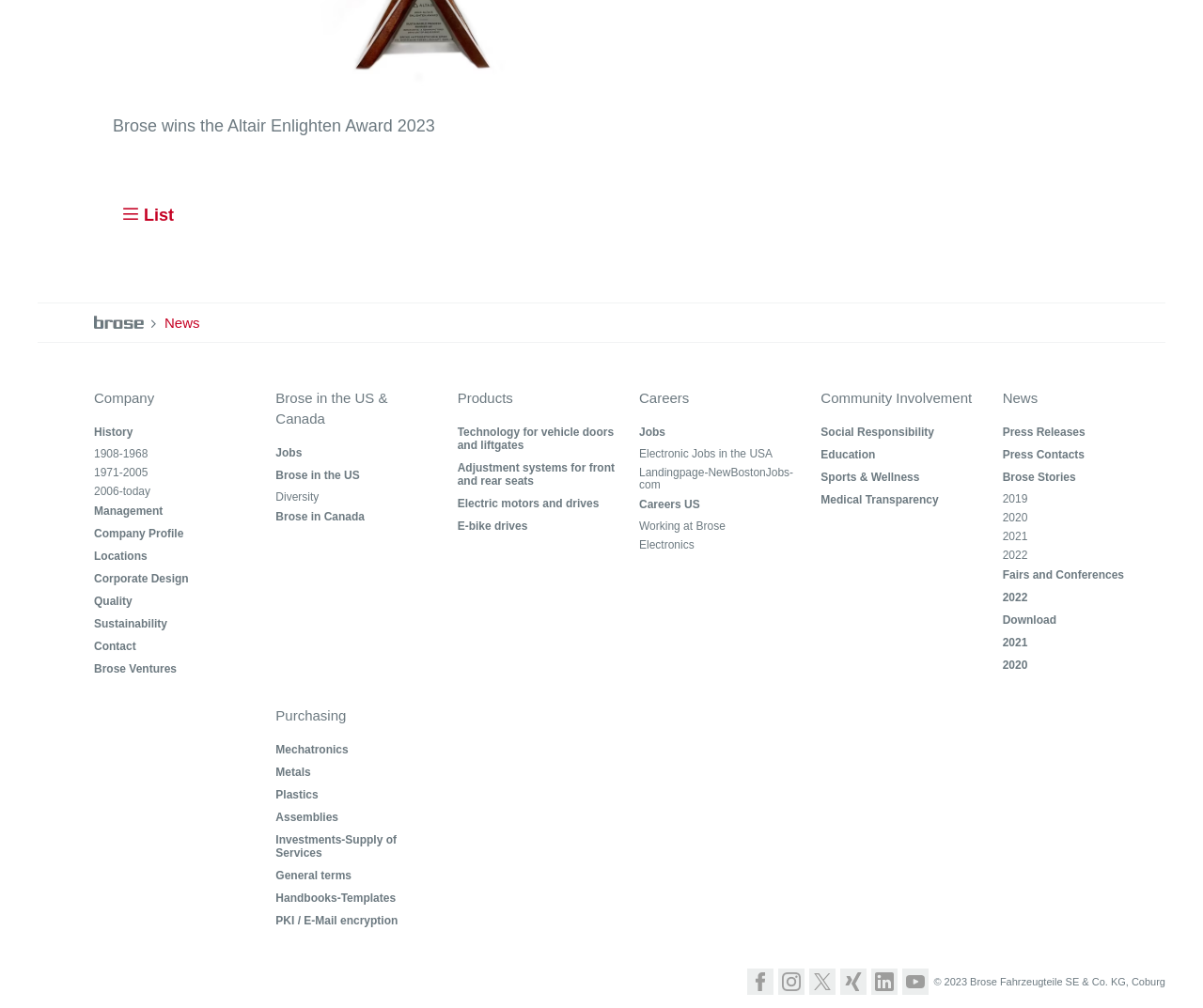Can you give a comprehensive explanation to the question given the content of the image?
What is the name of the award won by Brose?

The answer can be found in the StaticText element with the text 'Brose wins the Altair Enlighten Award 2023' at the top of the webpage.